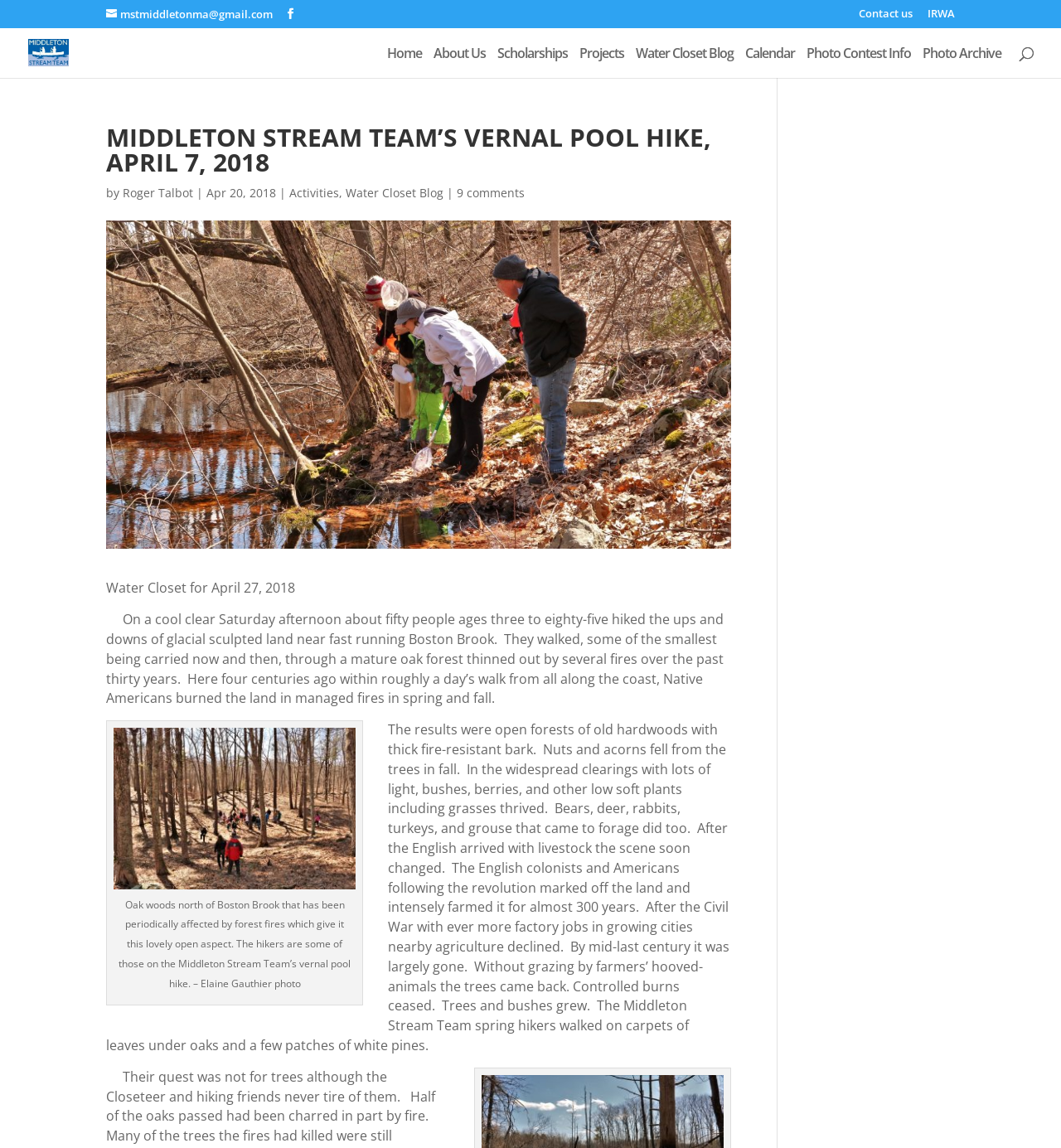How many comments does the blog post have?
Using the information from the image, give a concise answer in one word or a short phrase.

9 comments